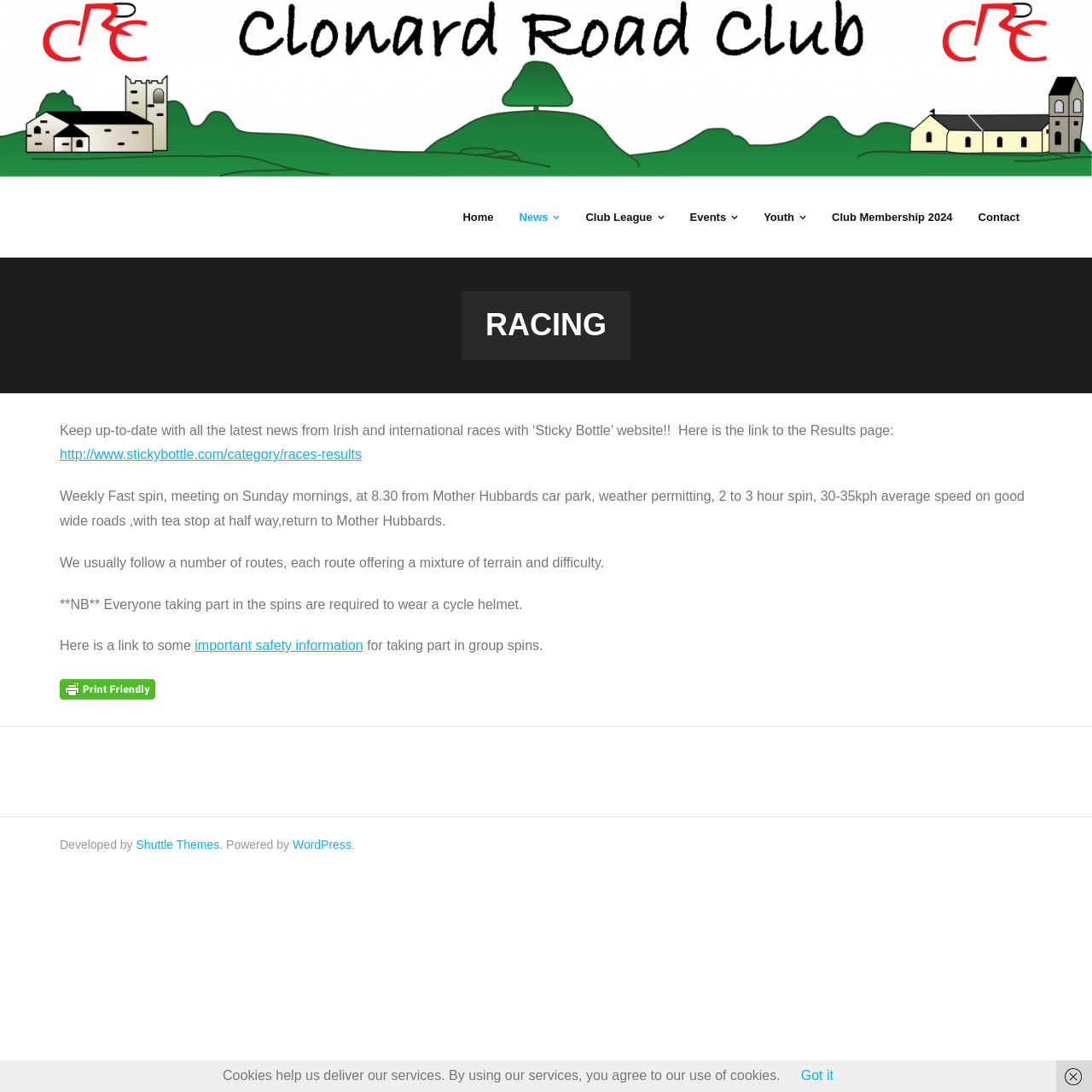Identify the bounding box of the UI component described as: "title="Printer Friendly, PDF & Email"".

[0.055, 0.624, 0.142, 0.636]